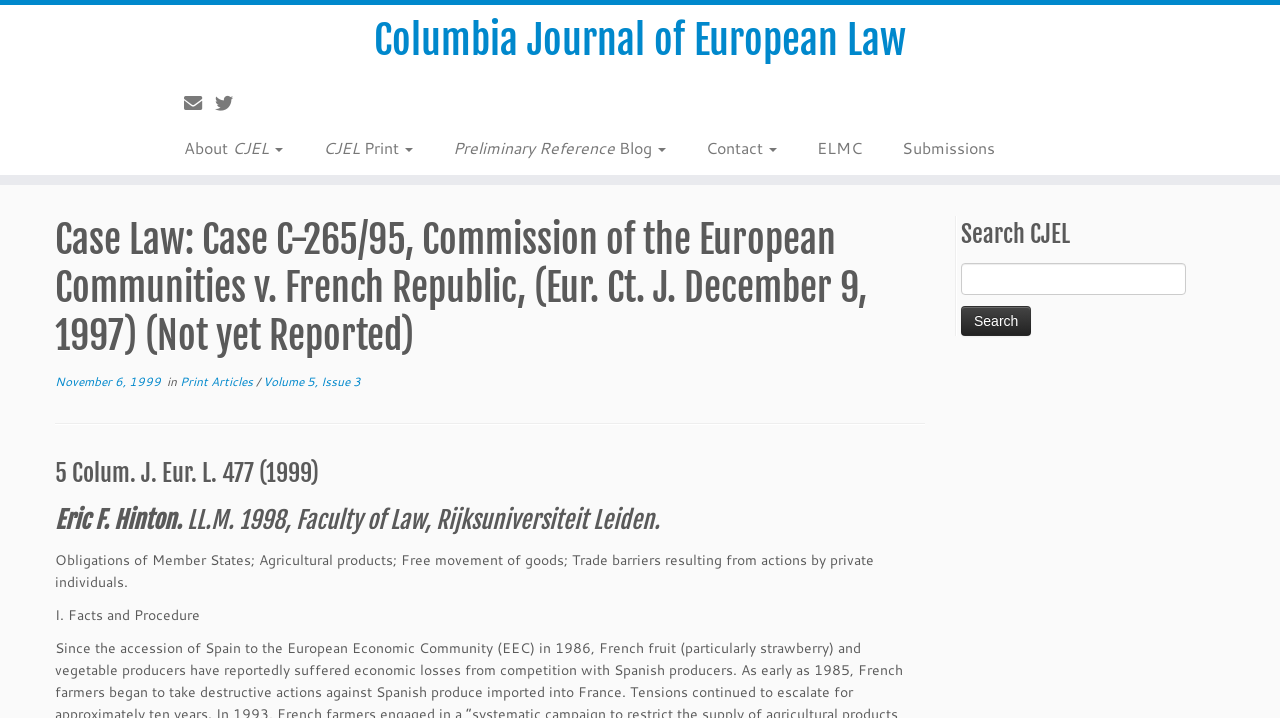Return the bounding box coordinates of the UI element that corresponds to this description: "Contact". The coordinates must be given as four float numbers in the range of 0 and 1, [left, top, right, bottom].

[0.536, 0.184, 0.623, 0.228]